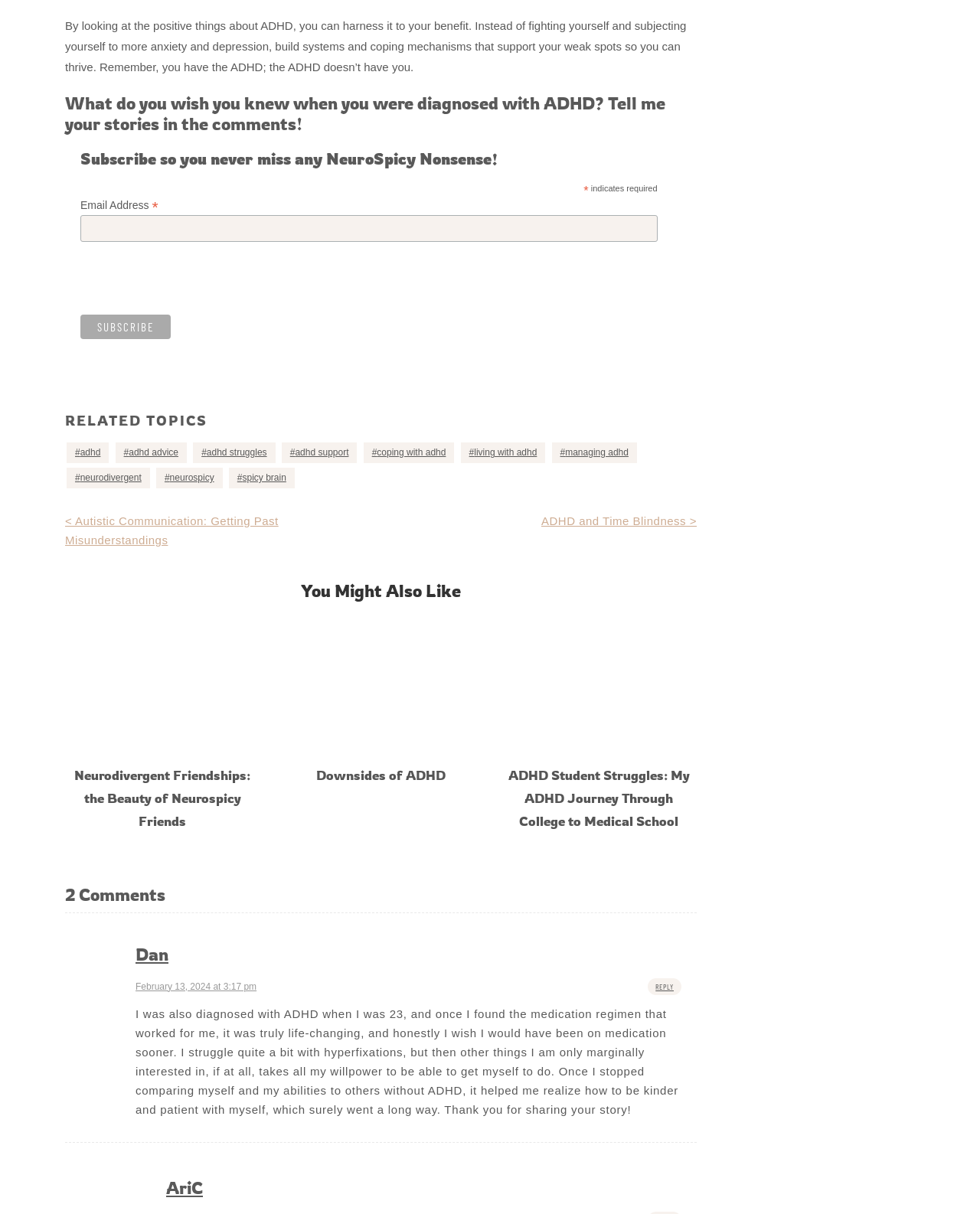Based on the image, give a detailed response to the question: What is the purpose of the textbox?

The textbox is labeled 'Email Address *' and is accompanied by a 'Subscribe' button, indicating that its purpose is to allow users to subscribe to a newsletter or email list. The asterisk symbol '*' suggests that the email address is a required field.